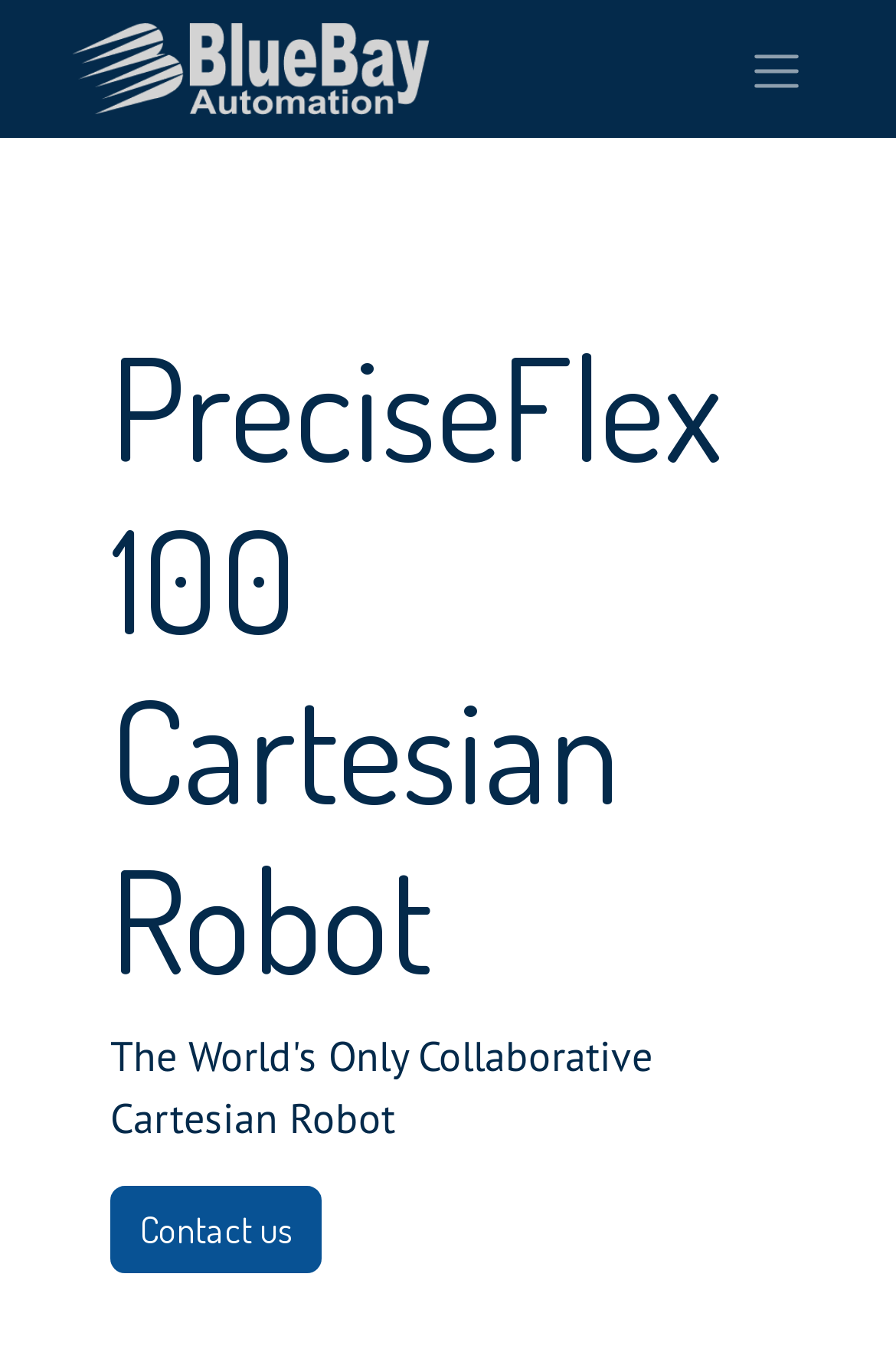Determine the bounding box for the described UI element: "aria-describedby="tooltip365508"".

[0.079, 0.017, 0.48, 0.084]